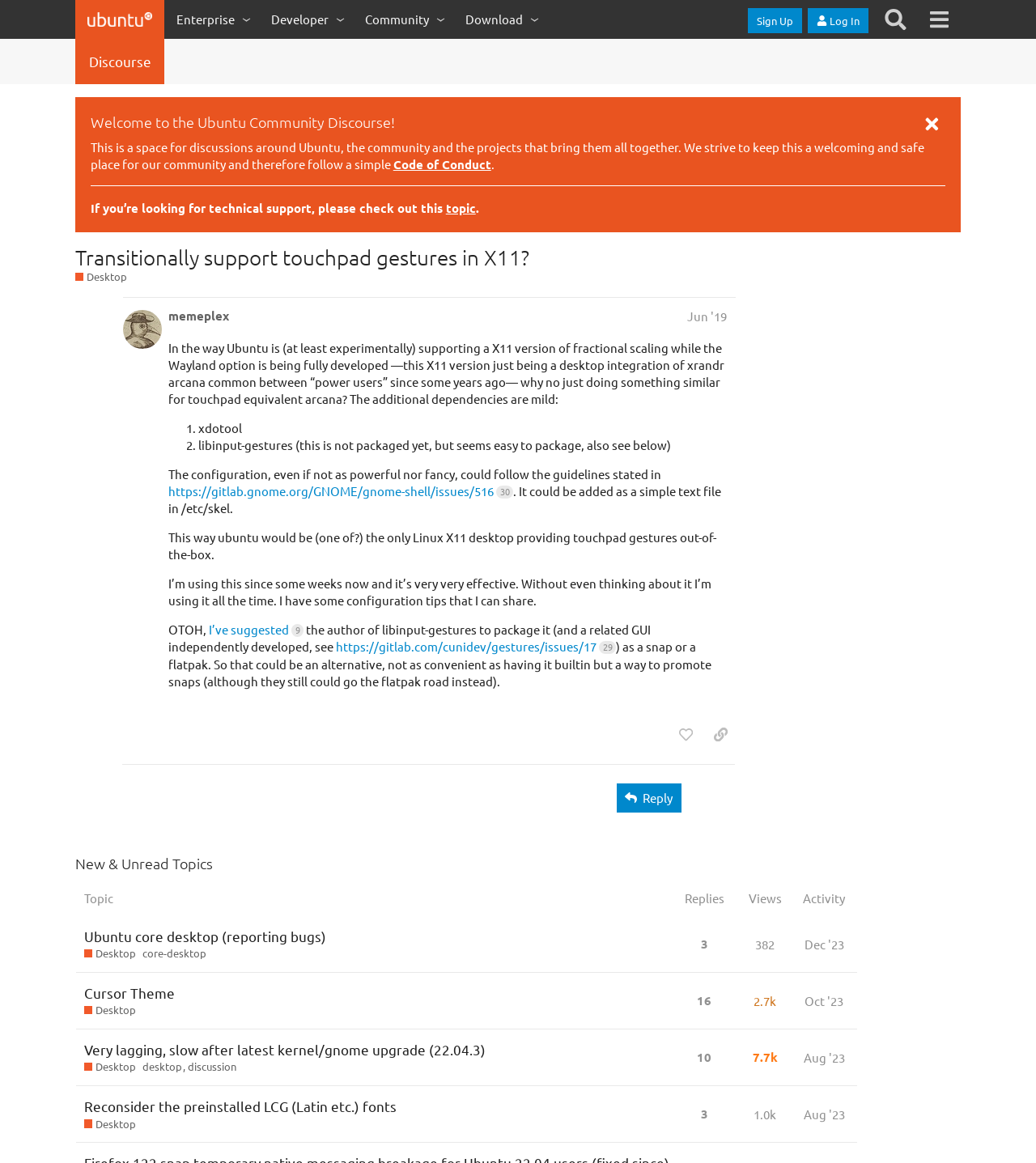Carefully examine the image and provide an in-depth answer to the question: How many views does the topic 'Ubuntu core desktop (reporting bugs)' have?

The number of views for the topic 'Ubuntu core desktop (reporting bugs)' can be found in the gridcell element, which is '382'.